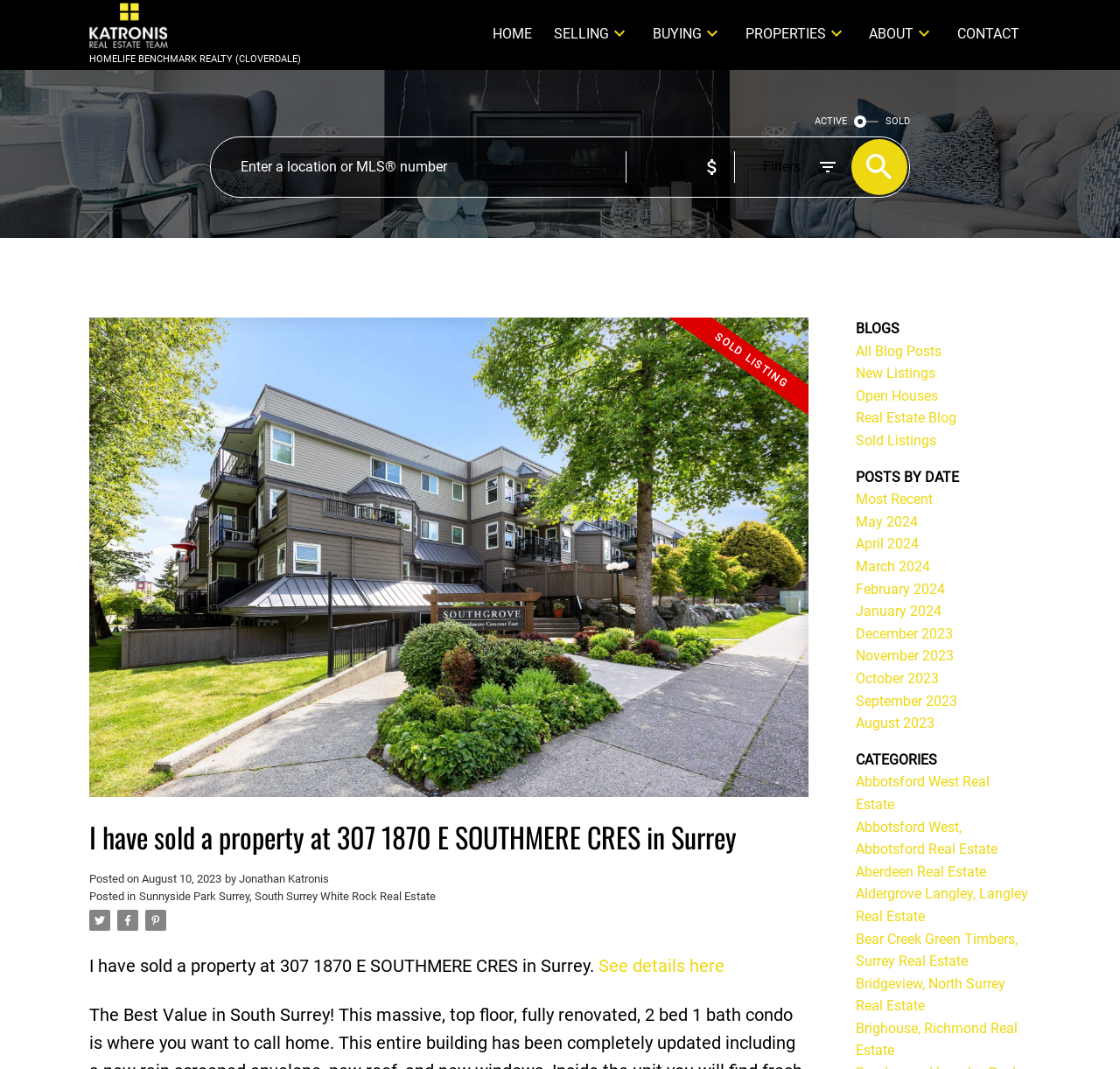How many menu items are in the primary menu?
Using the image as a reference, answer the question with a short word or phrase.

6